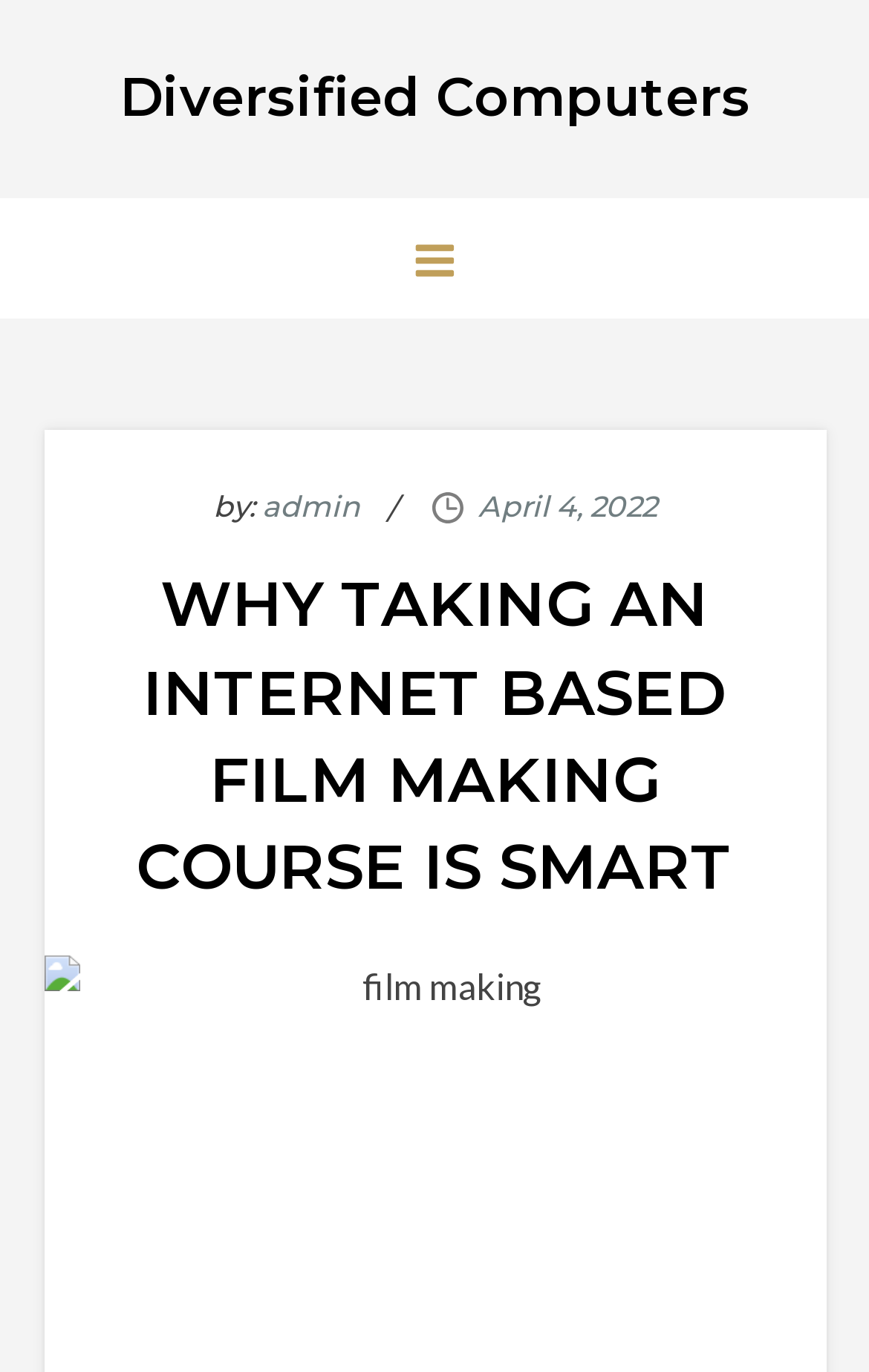What is the name of the website?
Look at the image and provide a short answer using one word or a phrase.

Diversified Computers